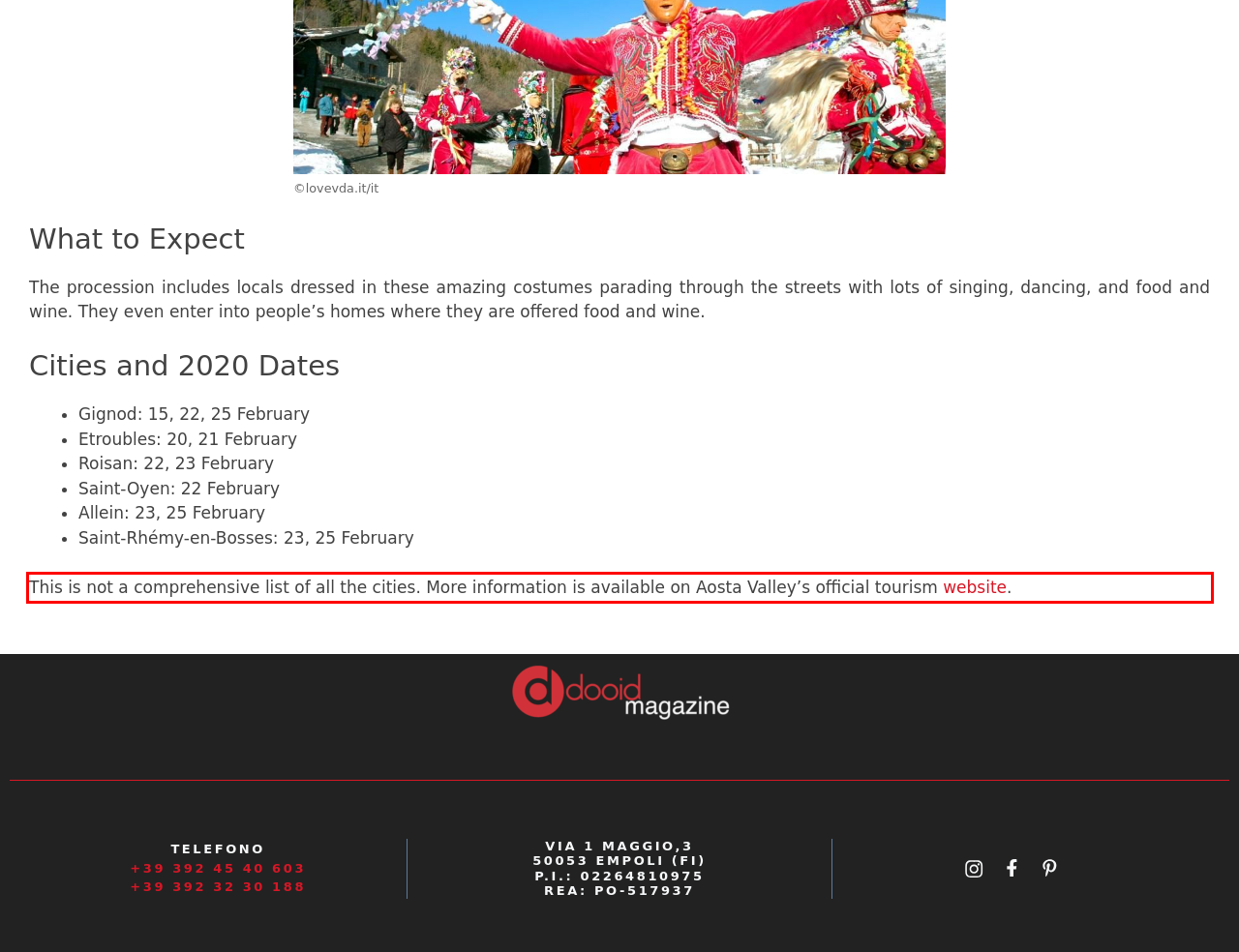The screenshot provided shows a webpage with a red bounding box. Apply OCR to the text within this red bounding box and provide the extracted content.

This is not a comprehensive list of all the cities. More information is available on Aosta Valley’s official tourism website.